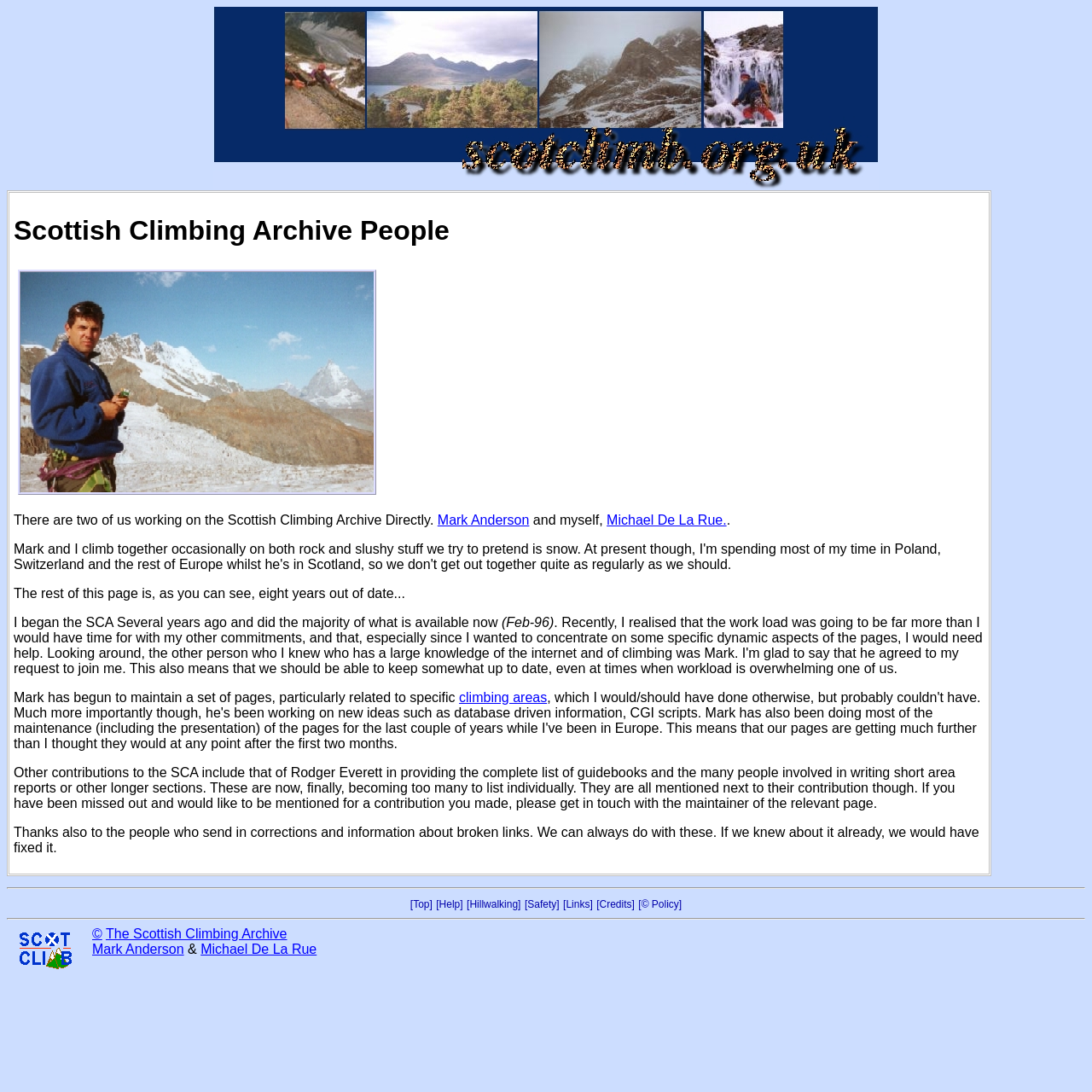Please specify the bounding box coordinates of the clickable region necessary for completing the following instruction: "Return to the top of the page". The coordinates must consist of four float numbers between 0 and 1, i.e., [left, top, right, bottom].

[0.376, 0.823, 0.396, 0.833]